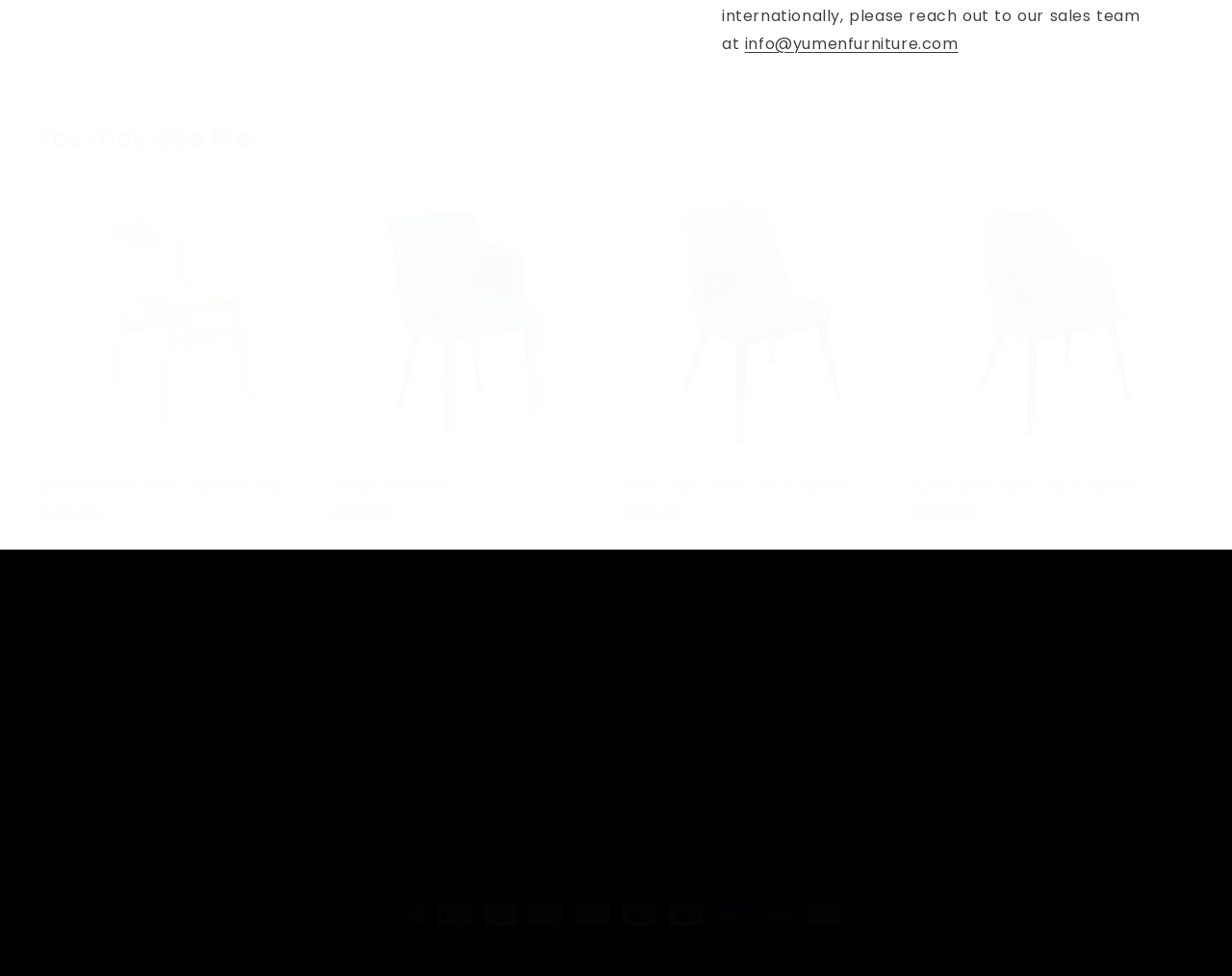What is the price of the CARCHER SIDE CHAIR - NATURAL OAK?
Please answer the question as detailed as possible.

The price can be found next to the product name and description, which is 'CARCHER SIDE CHAIR - NATURAL OAK'. It is listed as 'Regular price'.